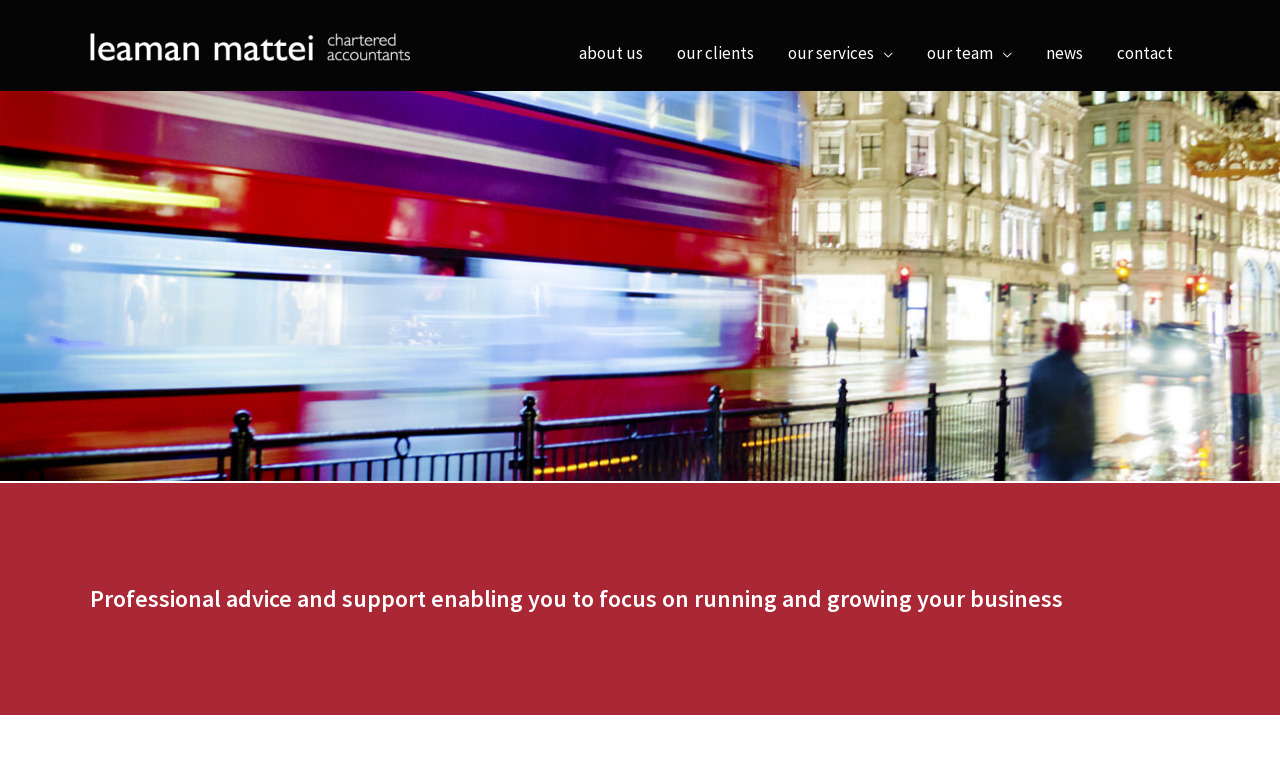What is the name of the chartered accountants' firm?
Analyze the image and deliver a detailed answer to the question.

The name of the chartered accountants' firm can be found in the top-left corner of the webpage, where it is written as 'Leaman Mattei Chartered Accountants' in both text and image form.